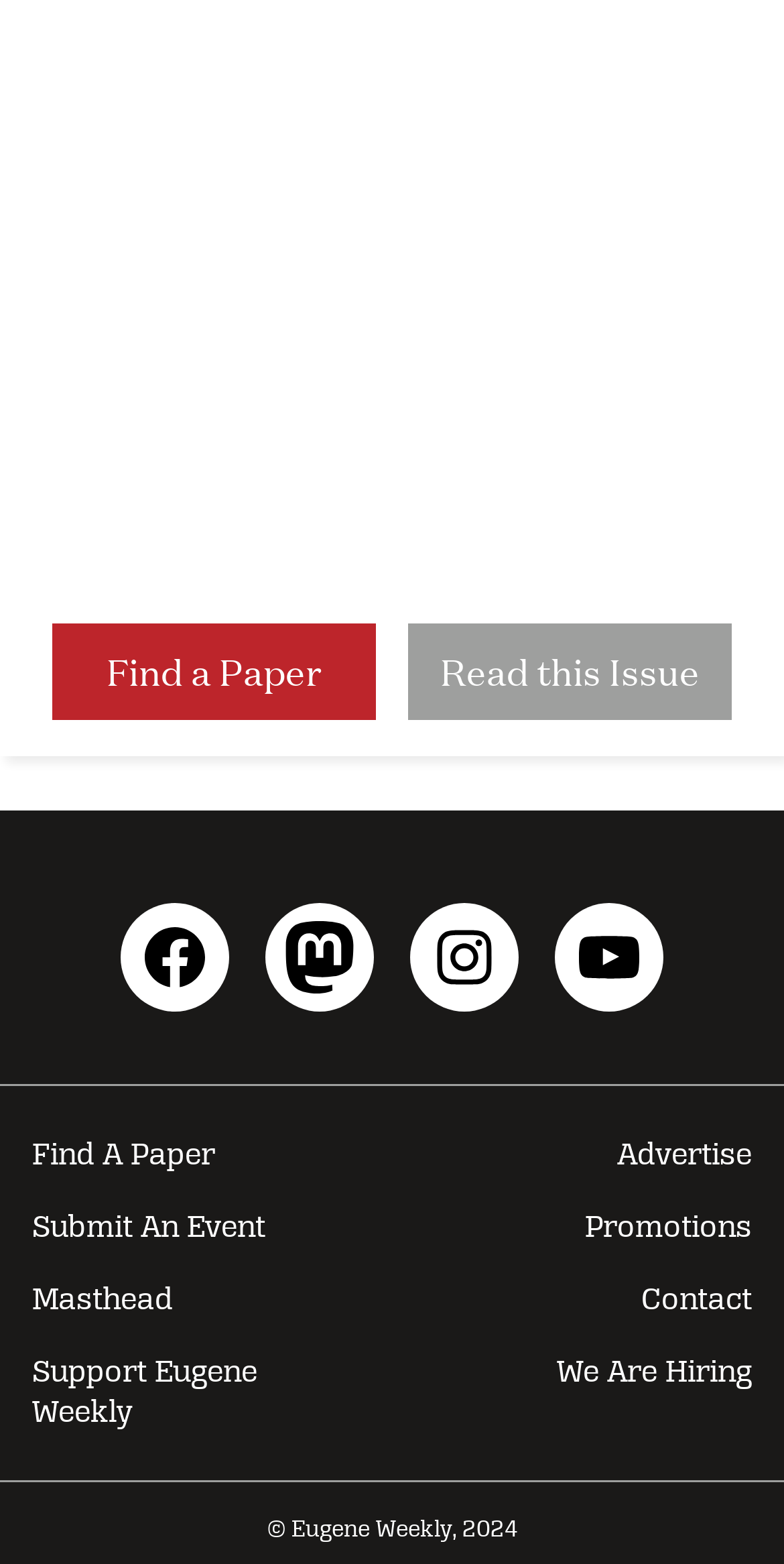Please identify the bounding box coordinates of where to click in order to follow the instruction: "Contact us".

[0.5, 0.808, 1.0, 0.854]